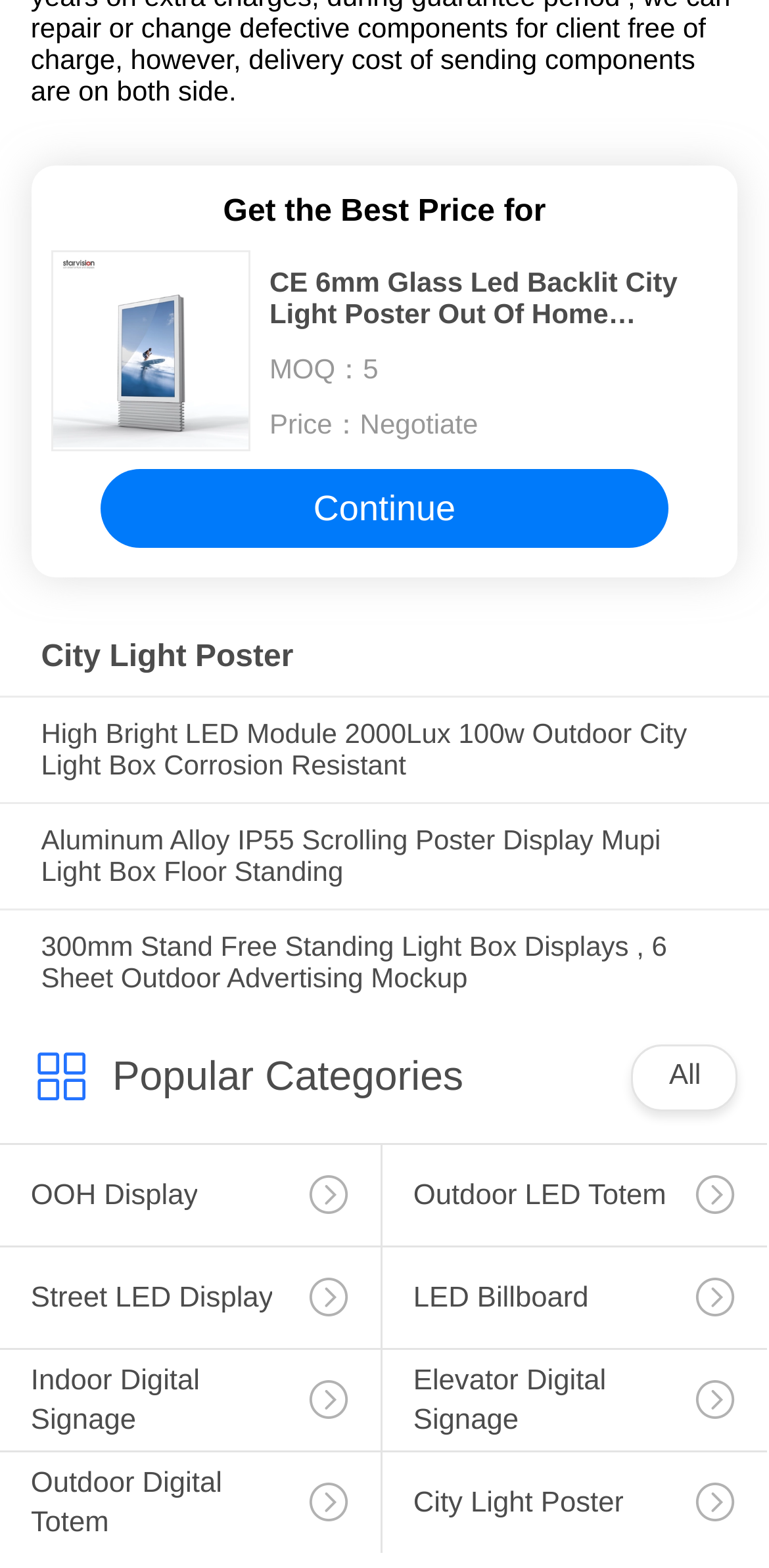Show me the bounding box coordinates of the clickable region to achieve the task as per the instruction: "Learn more about 'OOH Display'".

[0.0, 0.73, 0.495, 0.823]